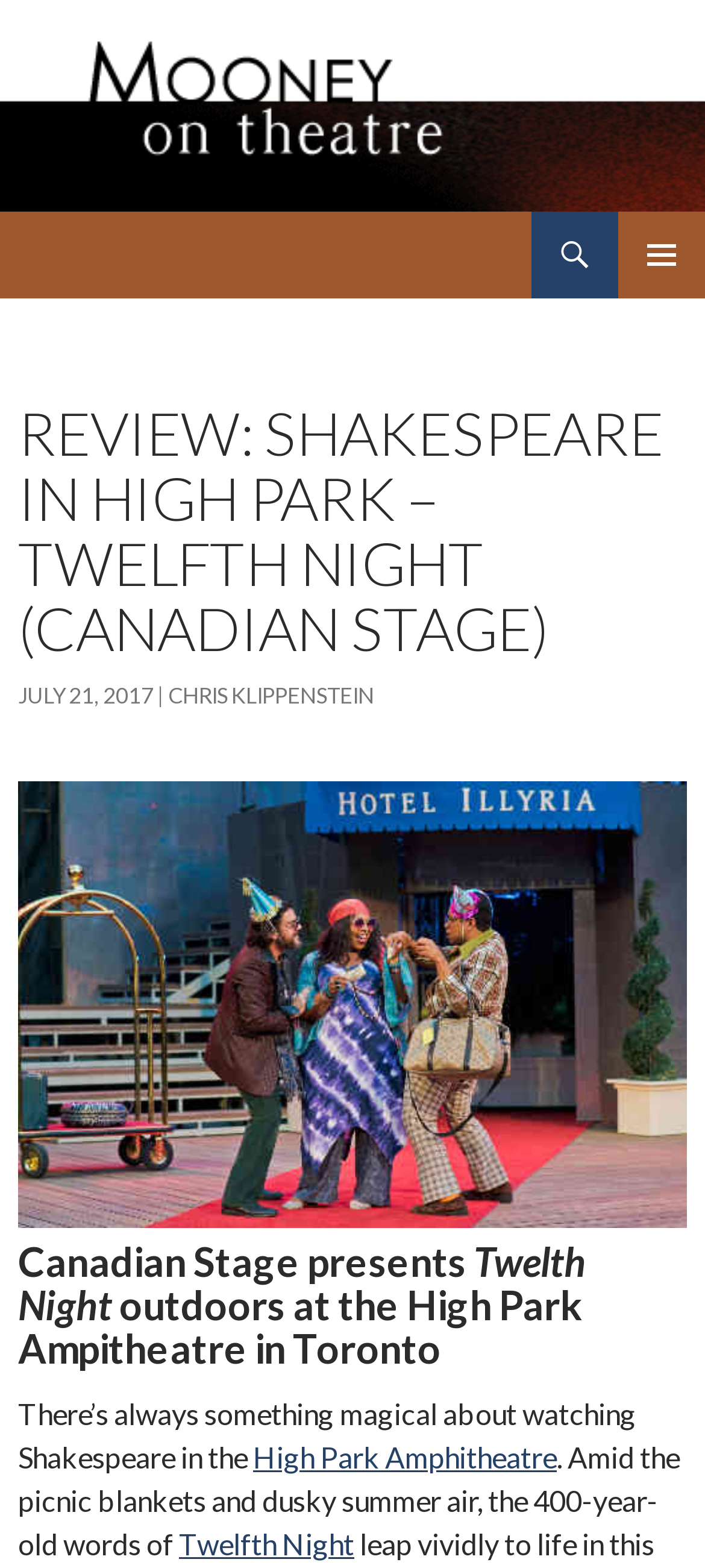Please determine the bounding box coordinates of the element's region to click in order to carry out the following instruction: "Read the review of Twelfth Night". The coordinates should be four float numbers between 0 and 1, i.e., [left, top, right, bottom].

[0.026, 0.255, 0.974, 0.421]